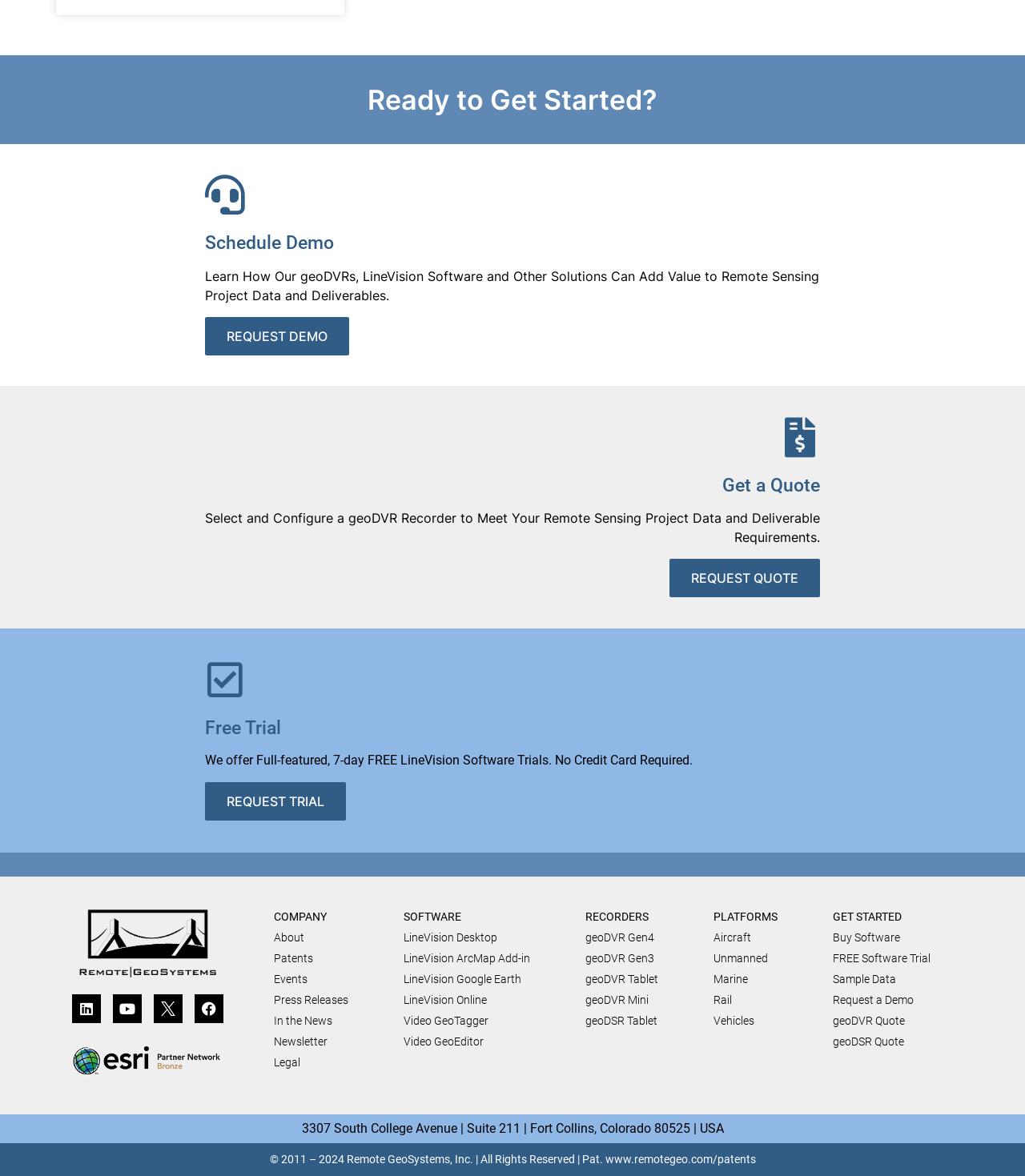From the element description Request Quote, predict the bounding box coordinates of the UI element. The coordinates must be specified in the format (top-left x, top-left y, bottom-right x, bottom-right y) and should be within the 0 to 1 range.

[0.653, 0.475, 0.8, 0.508]